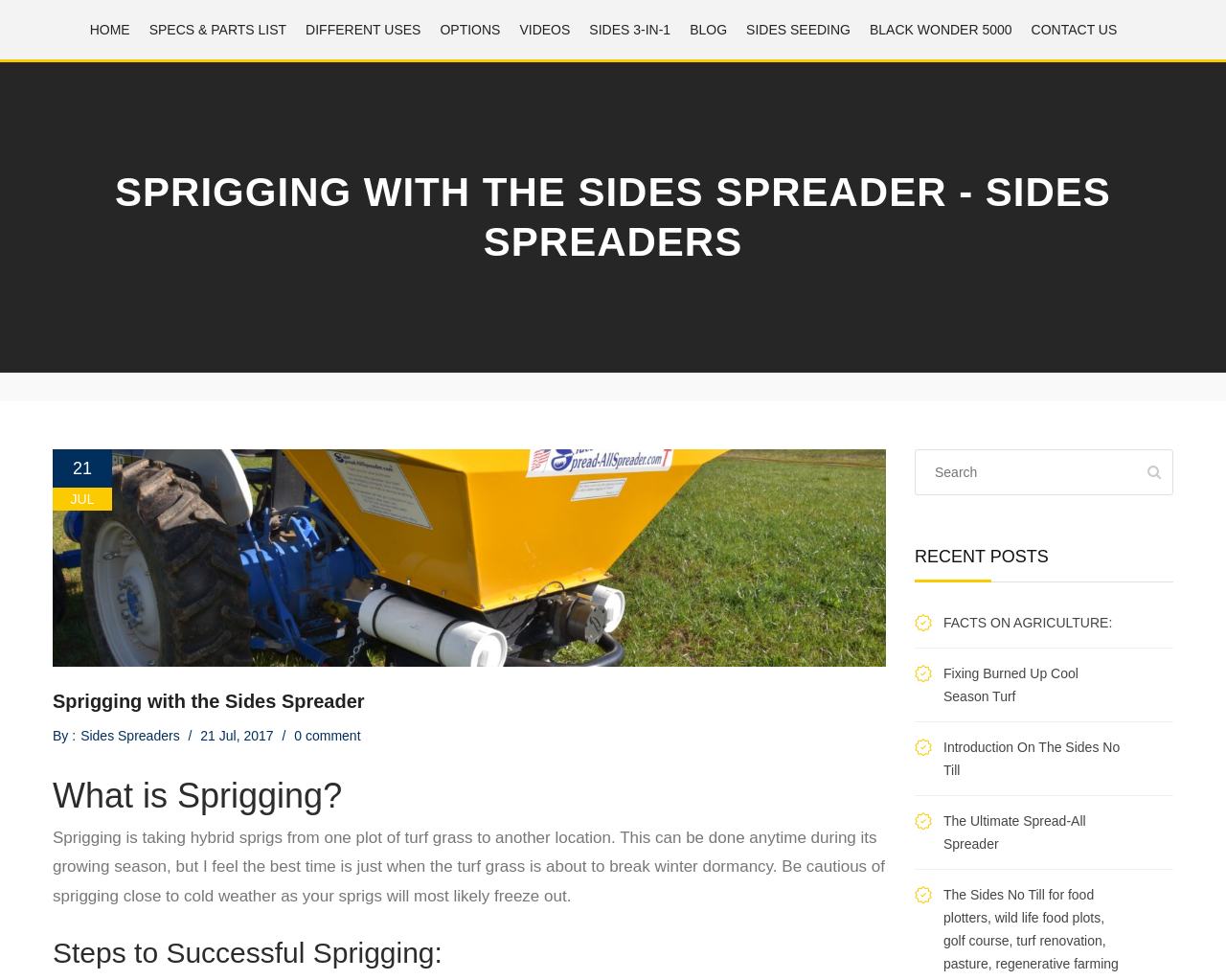What is the best time for sprigging according to the author?
Please use the image to deliver a detailed and complete answer.

The webpage content states 'but I feel the best time is just when the turf grass is about to break winter dormancy', which implies that the author thinks the best time for sprigging is just before winter dormancy.